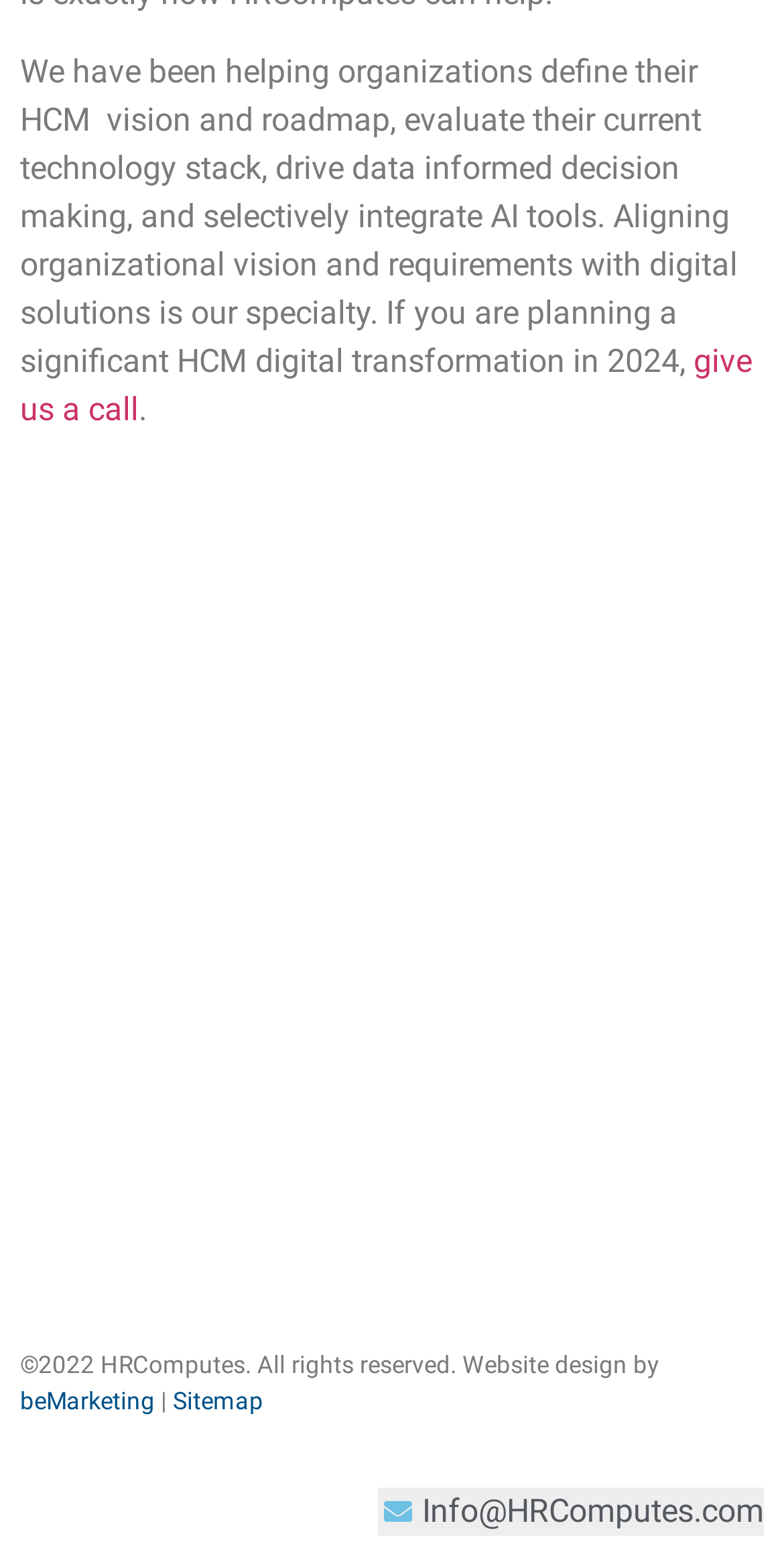What is the specialty of HRComputes?
Based on the visual content, answer with a single word or a brief phrase.

Aligning organizational vision and requirements with digital solutions